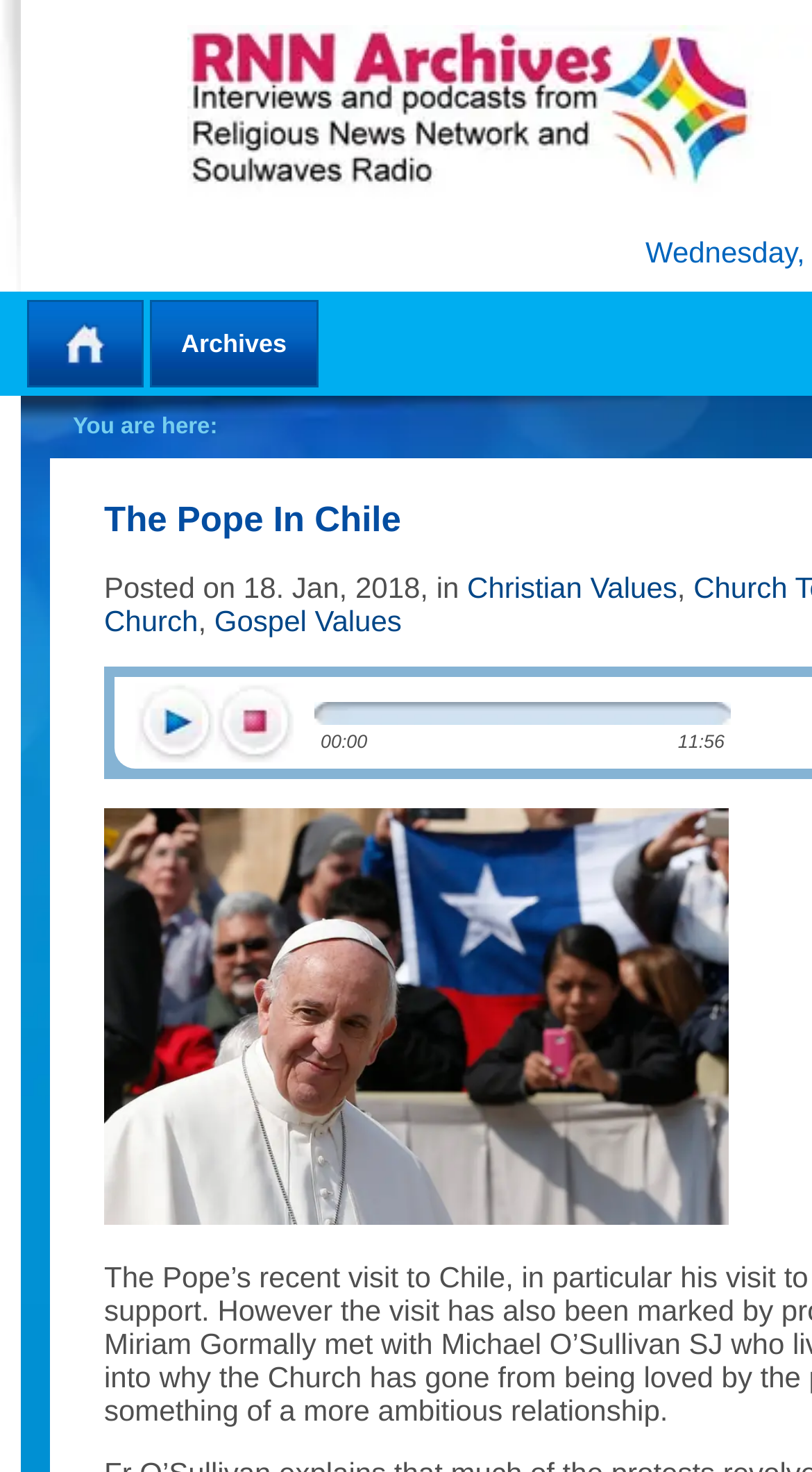Locate the bounding box of the UI element with the following description: "stop".

[0.264, 0.464, 0.362, 0.519]